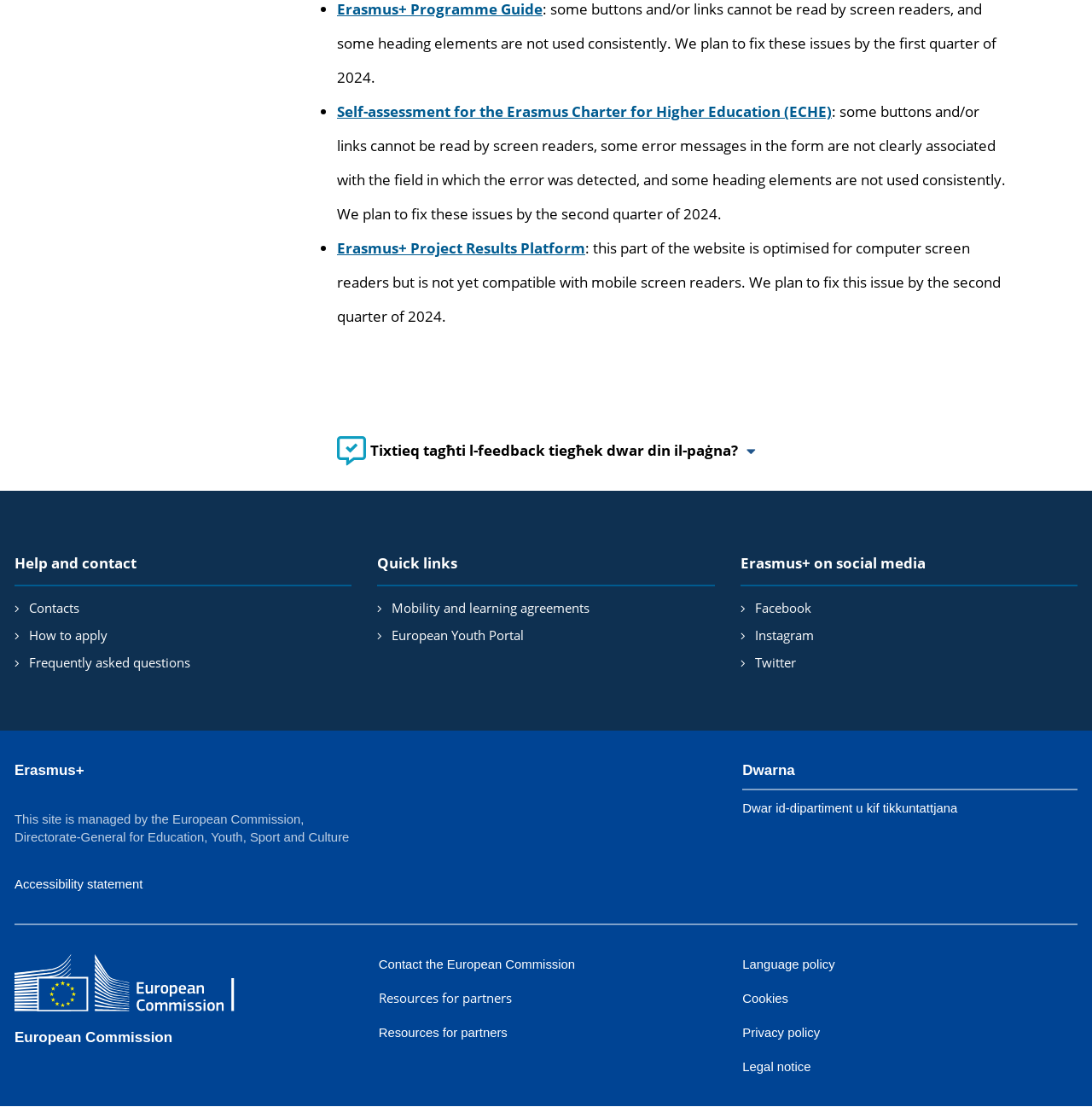Respond with a single word or phrase for the following question: 
What is the name of the directorate-general responsible for the website?

Education, Youth, Sport and Culture